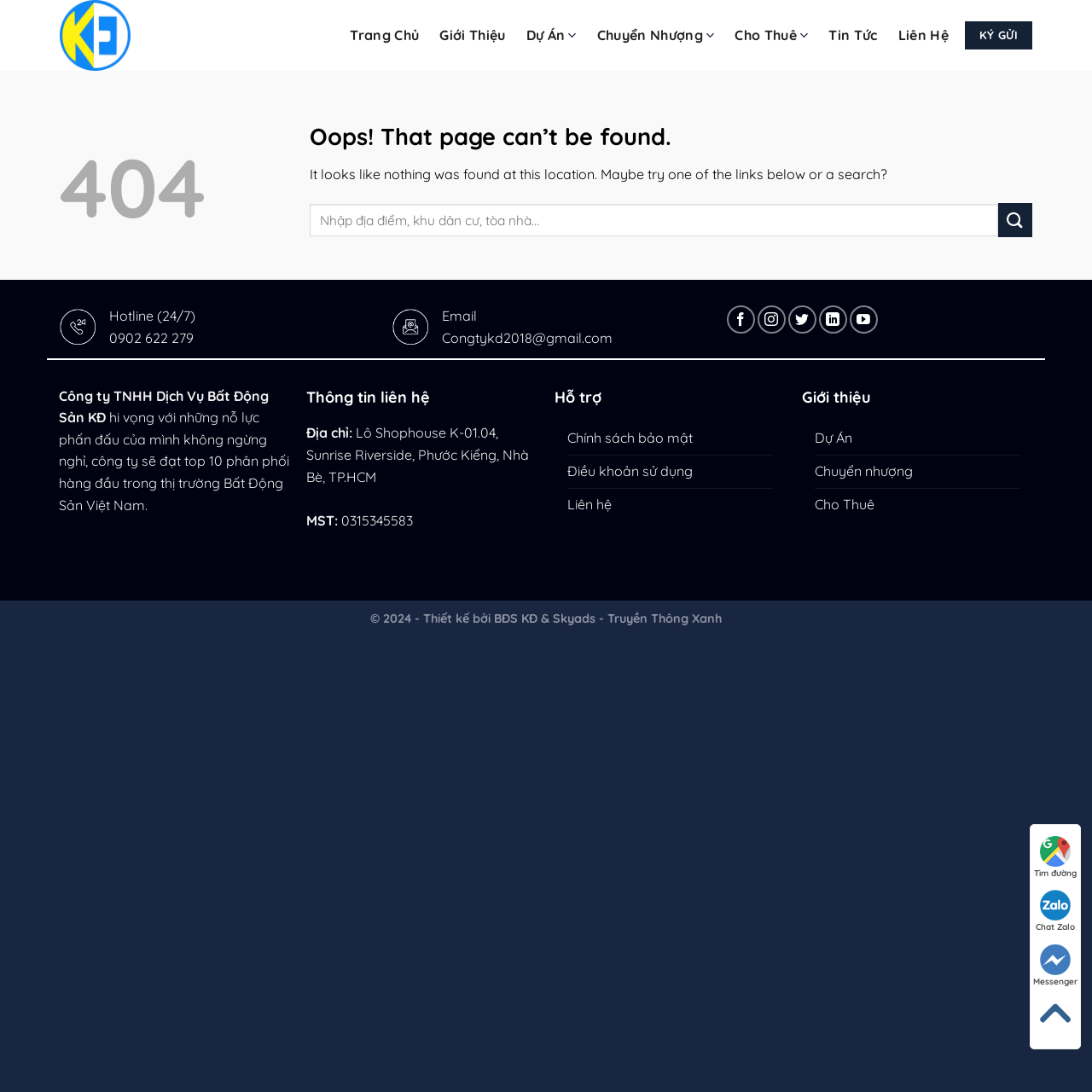Generate the main heading text from the webpage.

Oops! That page can’t be found.